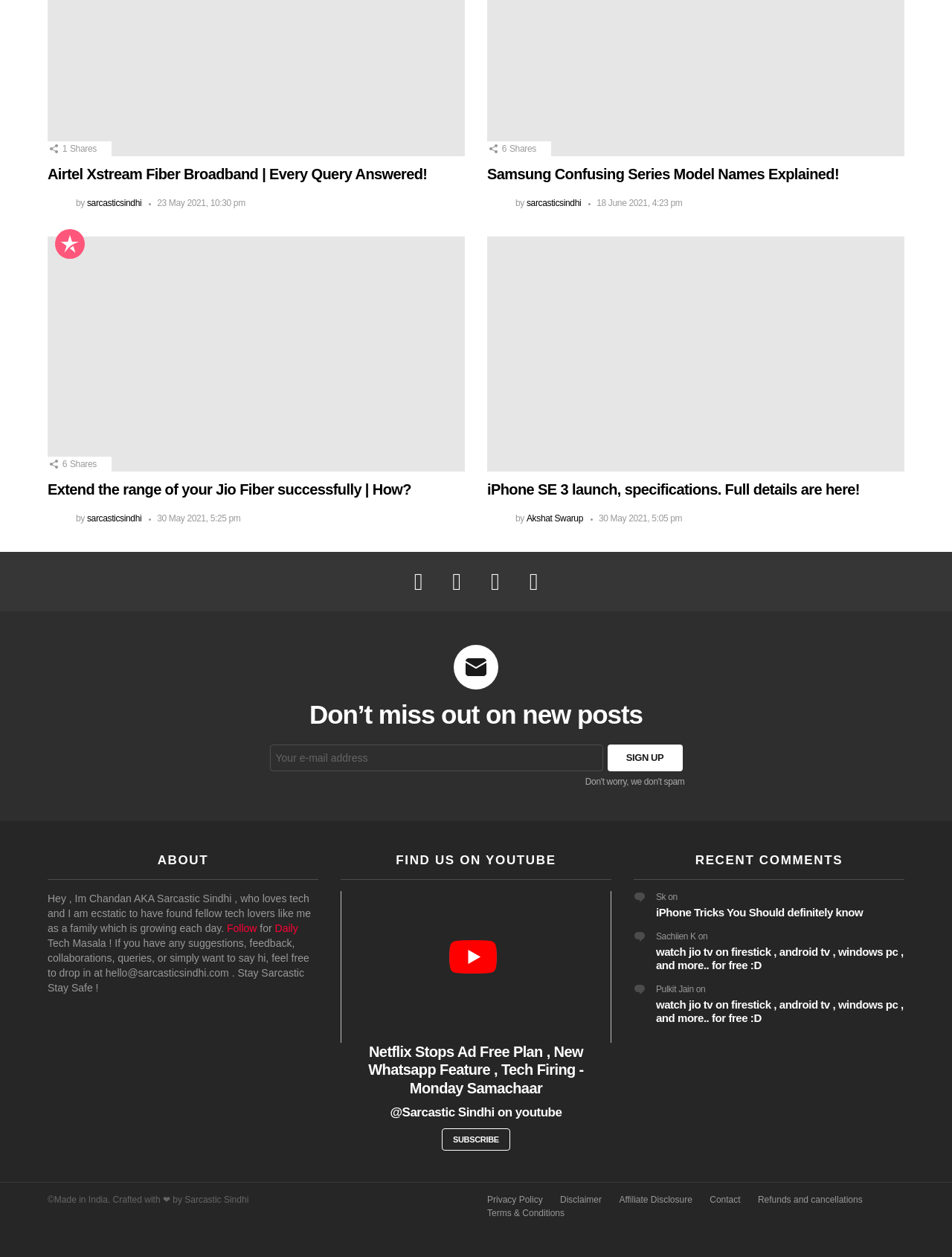Use a single word or phrase to answer the following:
What is the topic of the article with the heading 'Extend the range of your Jio Fiber successfully | How?'

Jio Fiber